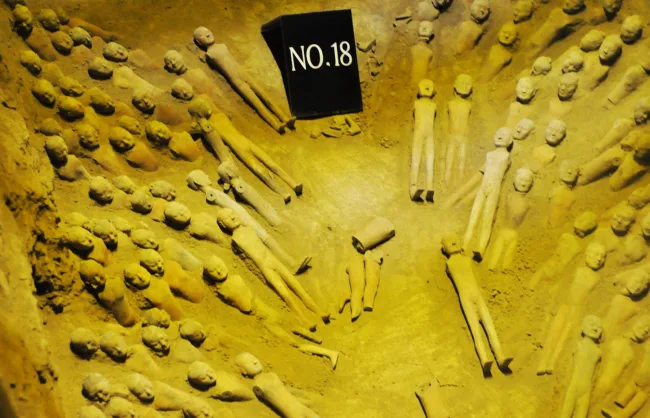Describe the image thoroughly.

The image showcases a fascinating excavation site within the Hanyangling Museum, located in Xi'an, China. It features a circular arrangement of terracotta figurines representing individuals from the Western Han Dynasty, specifically those associated with the tomb of Emperor Jingdi. The figurines, characterized by their distinctive features and details, are meticulously arranged in a pit, illustrating ancient burial practices. Prominently displayed in the center is a black sign labeled "NO.18," likely indicating the specific section of the excavation for visitors. This site provides a unique glimpse into the history and culture of the period, highlighting not only the artistry of the tomb's creators but also the significance of these artifacts in understanding ancient Chinese imperial life. The museum presents an immersive experience, allowing visitors to explore these historical treasures up close.